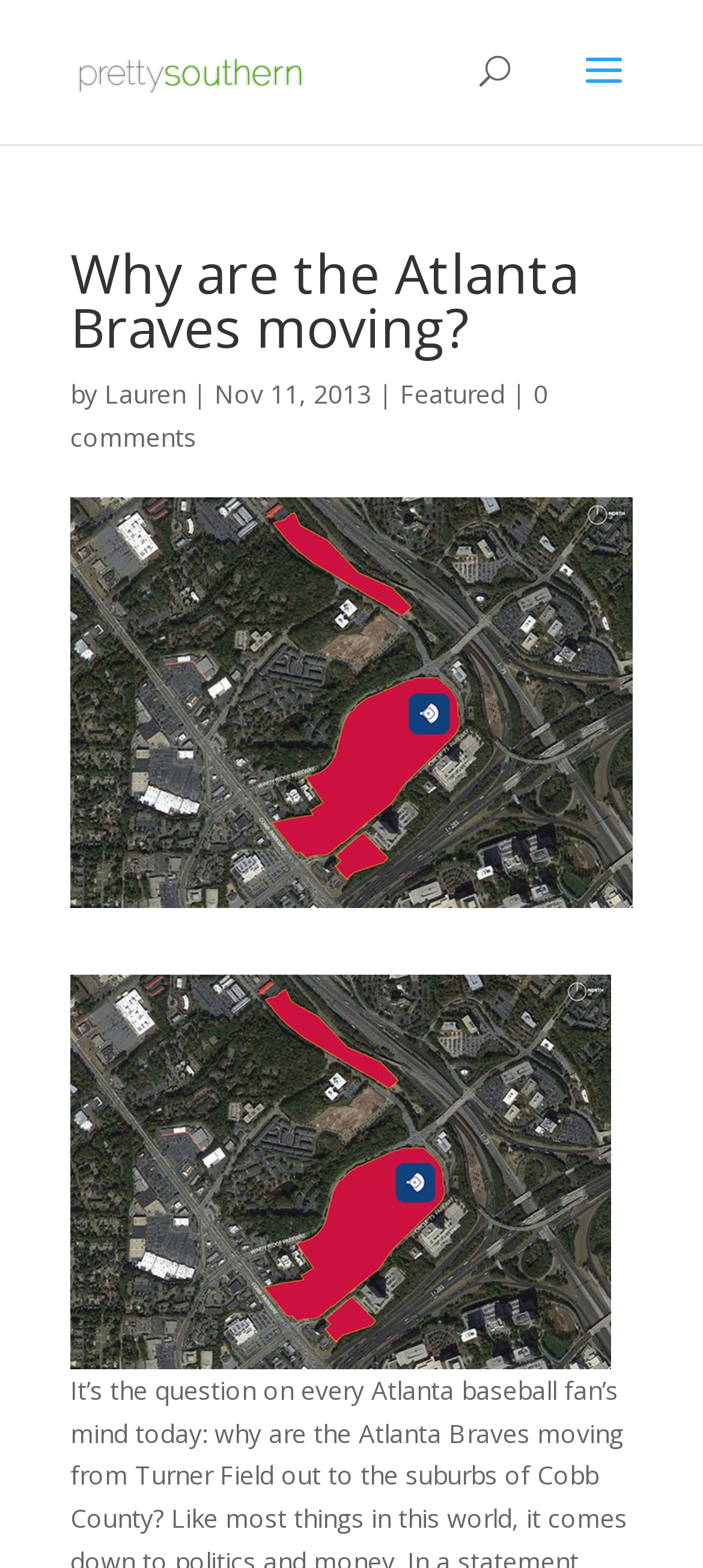Who wrote the article?
Please provide a full and detailed response to the question.

The author of the article can be found by looking at the text next to the 'by' keyword, which is 'Lauren'.